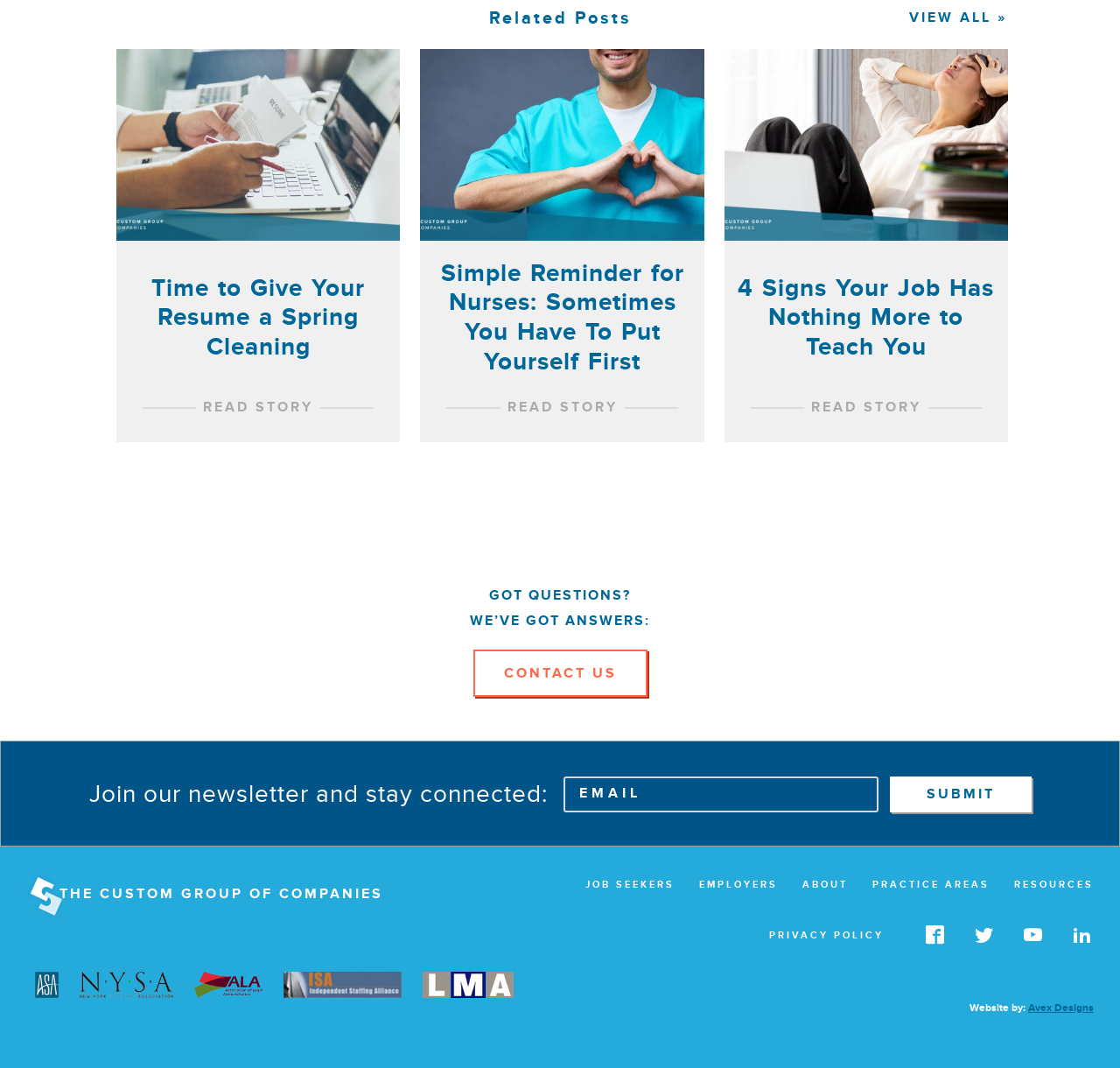Determine the bounding box for the described HTML element: "Employers". Ensure the coordinates are four float numbers between 0 and 1 in the format [left, top, right, bottom].

[0.624, 0.823, 0.695, 0.833]